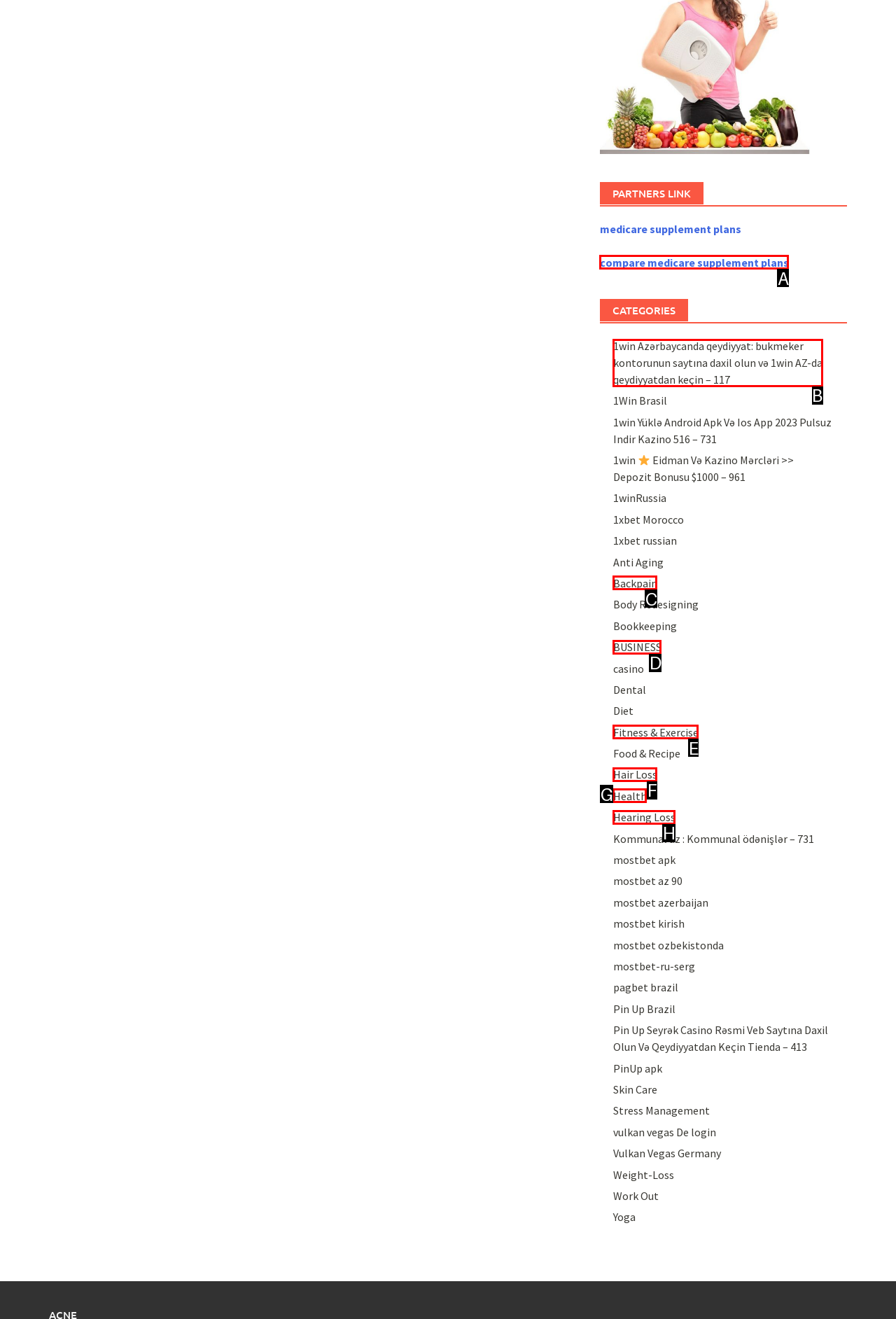Determine the right option to click to perform this task: Visit '1win Azərbaycanda qeydiyyat'
Answer with the correct letter from the given choices directly.

B